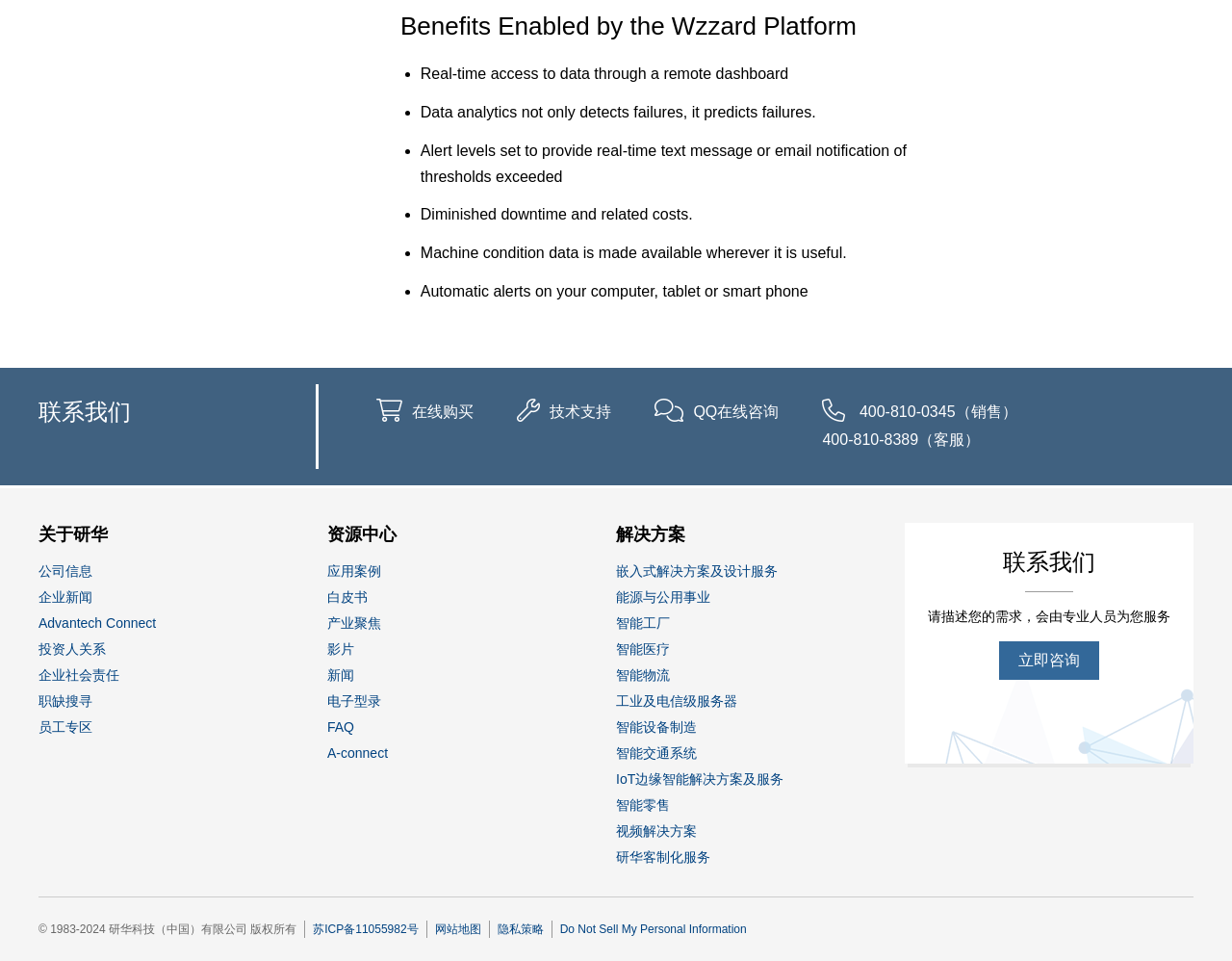Locate the bounding box for the described UI element: "Advantech Connect". Ensure the coordinates are four float numbers between 0 and 1, formatted as [left, top, right, bottom].

[0.031, 0.638, 0.127, 0.666]